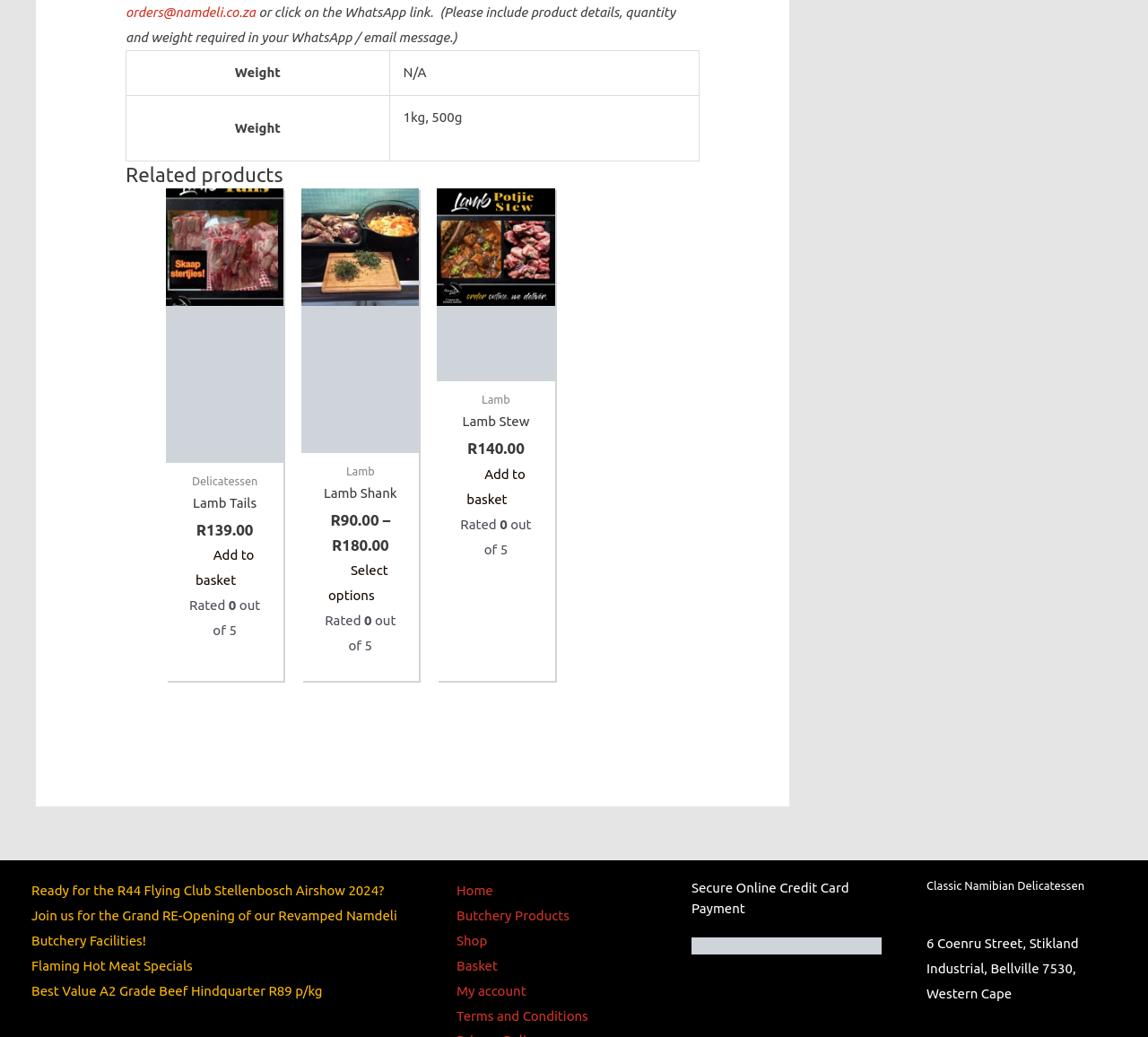Determine the bounding box coordinates for the element that should be clicked to follow this instruction: "Ask About Our FREE Moving Truck". The coordinates should be given as four float numbers between 0 and 1, in the format [left, top, right, bottom].

None